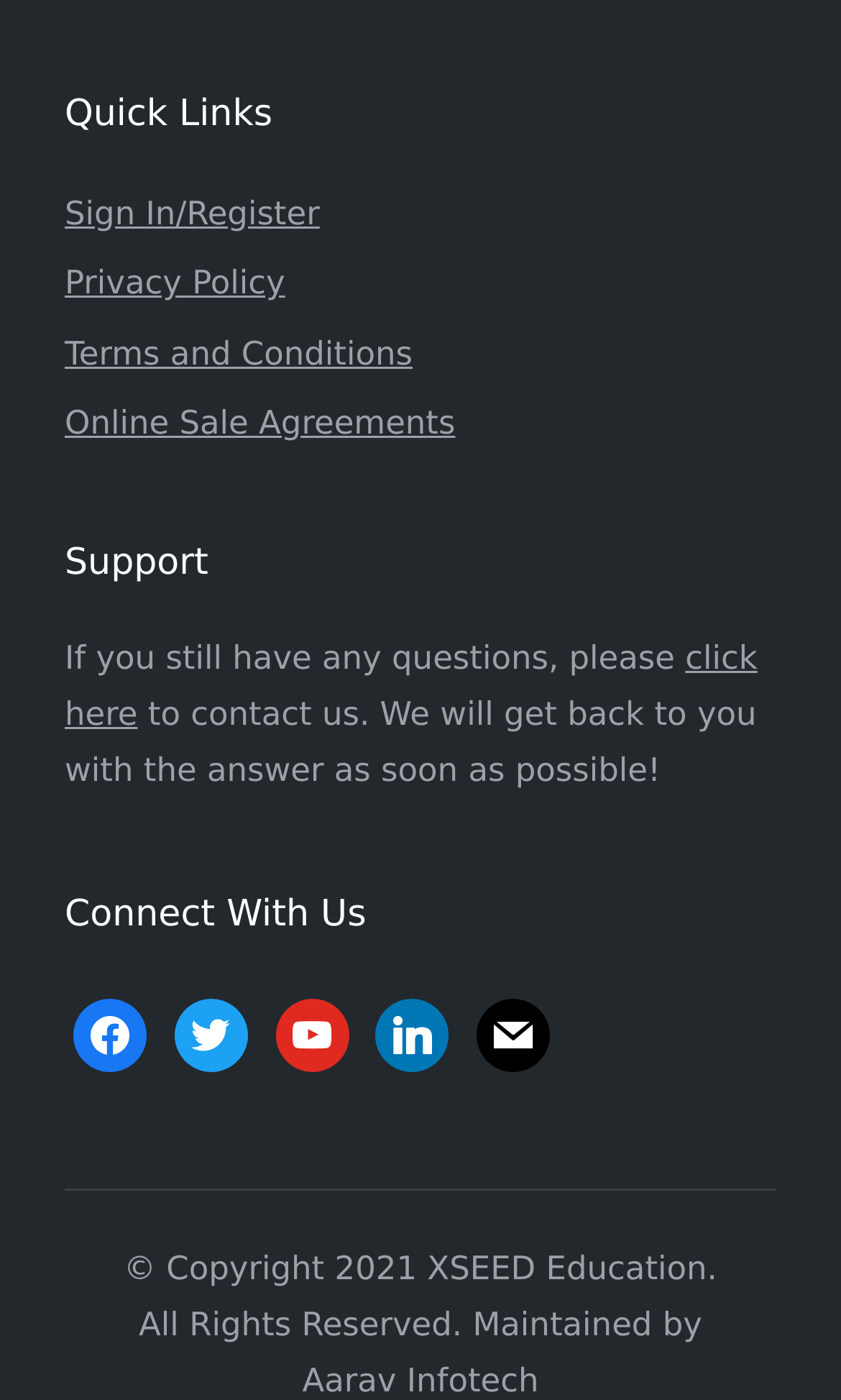Please identify the coordinates of the bounding box for the clickable region that will accomplish this instruction: "View the report on AAUN Africa Forum held at the University of Mpumalanga".

None